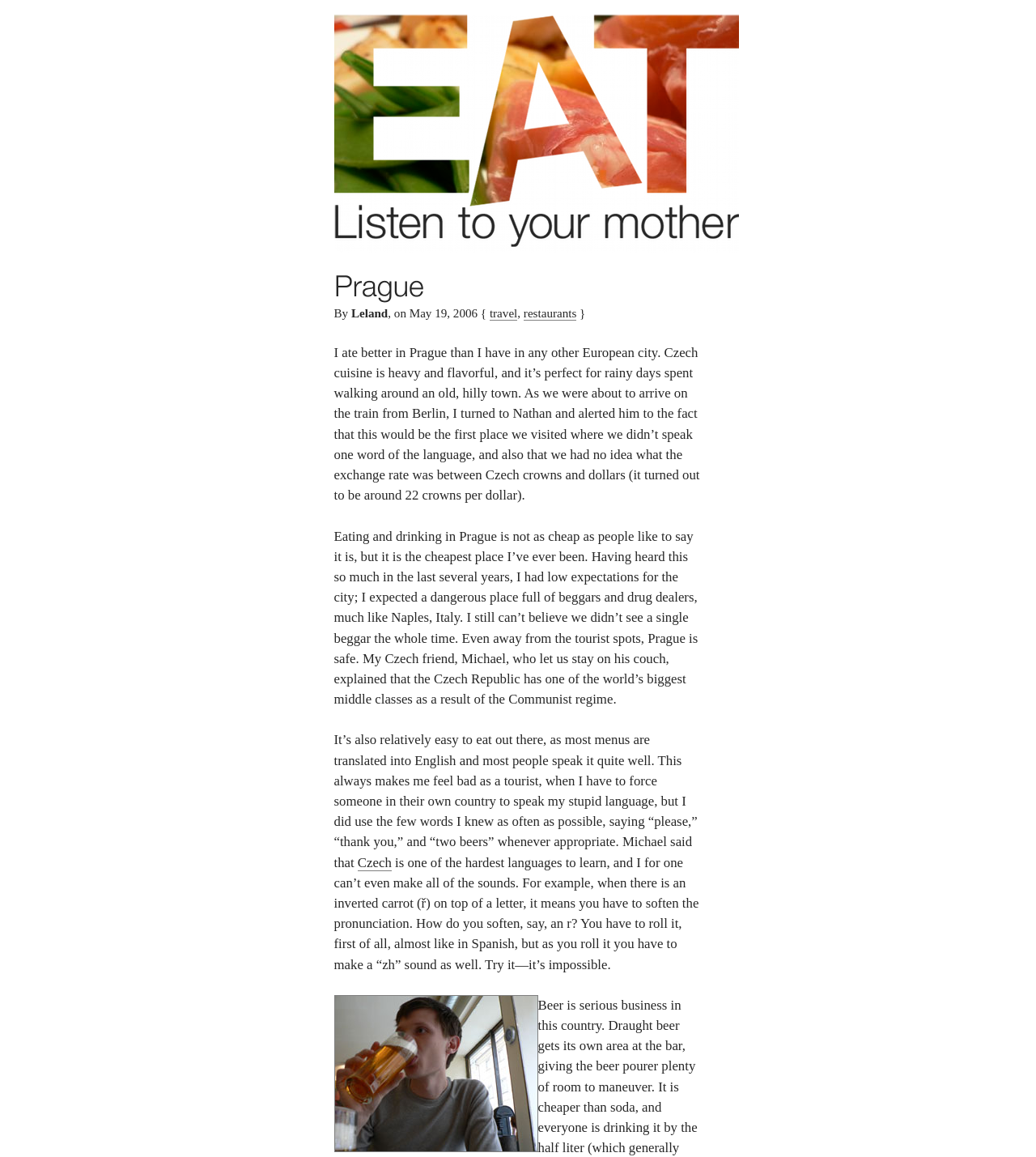Bounding box coordinates are specified in the format (top-left x, top-left y, bottom-right x, bottom-right y). All values are floating point numbers bounded between 0 and 1. Please provide the bounding box coordinate of the region this sentence describes: restaurants

[0.505, 0.265, 0.556, 0.277]